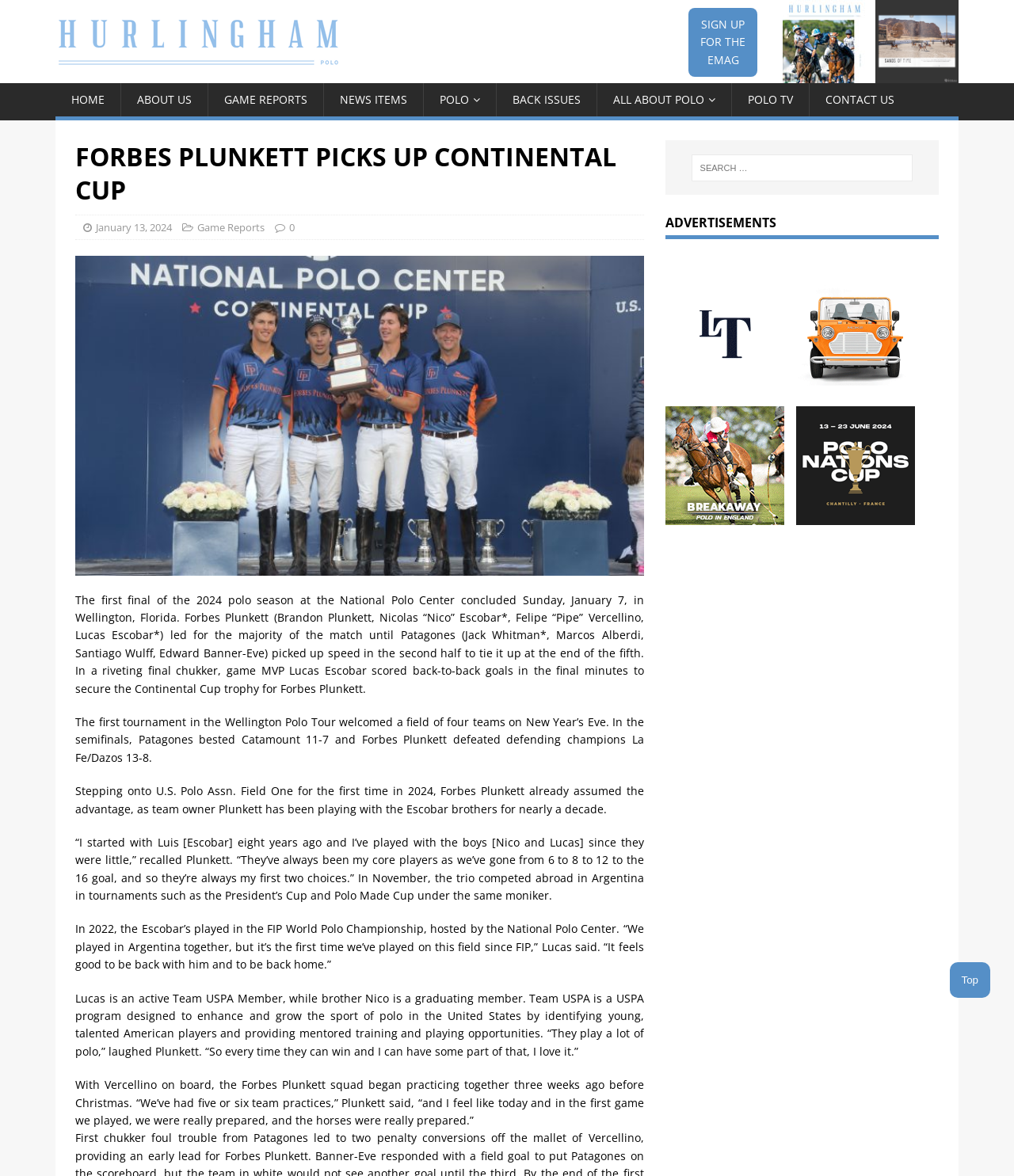Can you look at the image and give a comprehensive answer to the question:
How many teams participated in the Wellington Polo Tour?

The answer can be found in the article's text, which states 'The first tournament in the Wellington Polo Tour welcomed a field of four teams on New Year’s Eve.'